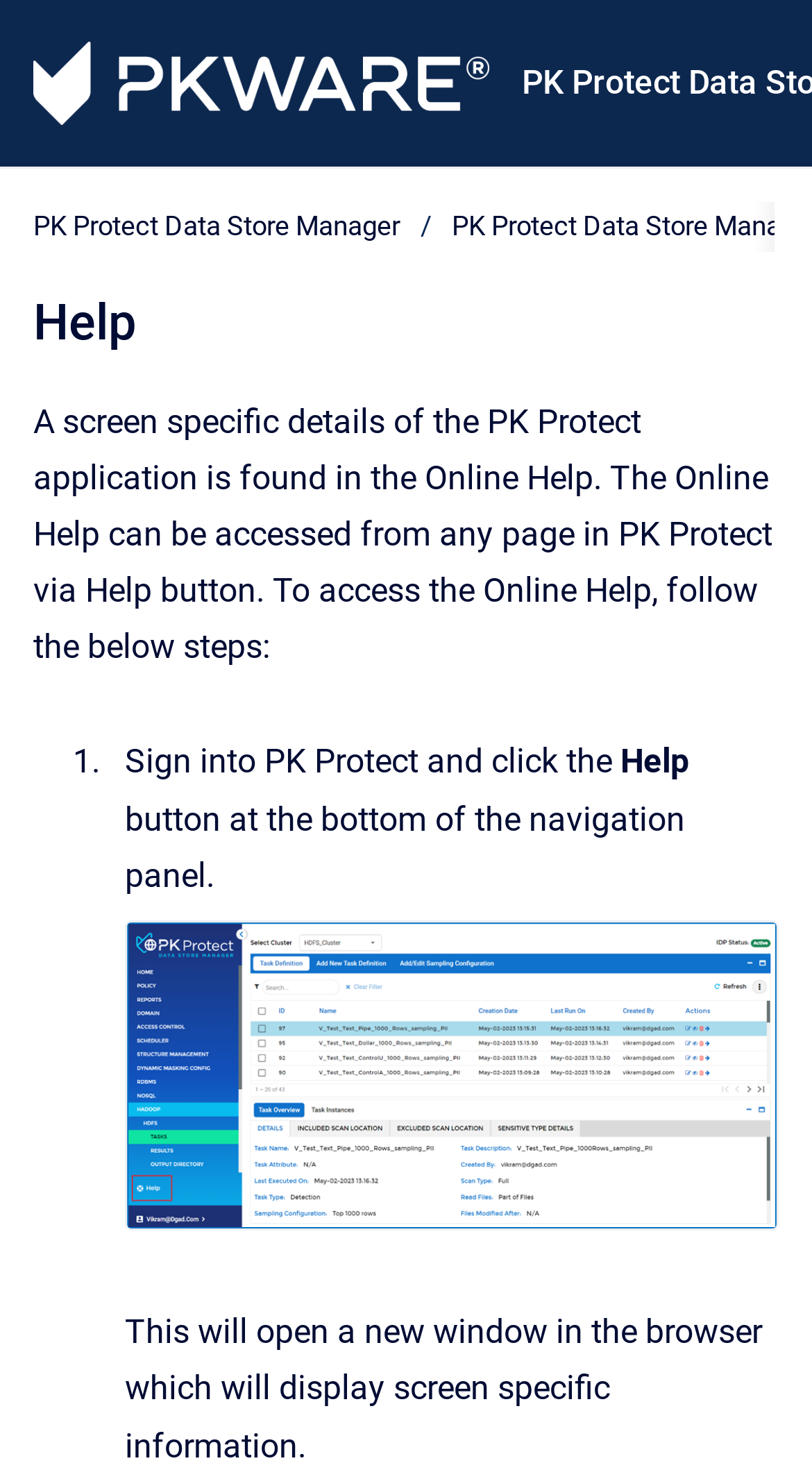Please answer the following question using a single word or phrase: 
What happens when the Help button is clicked?

Opens a new window